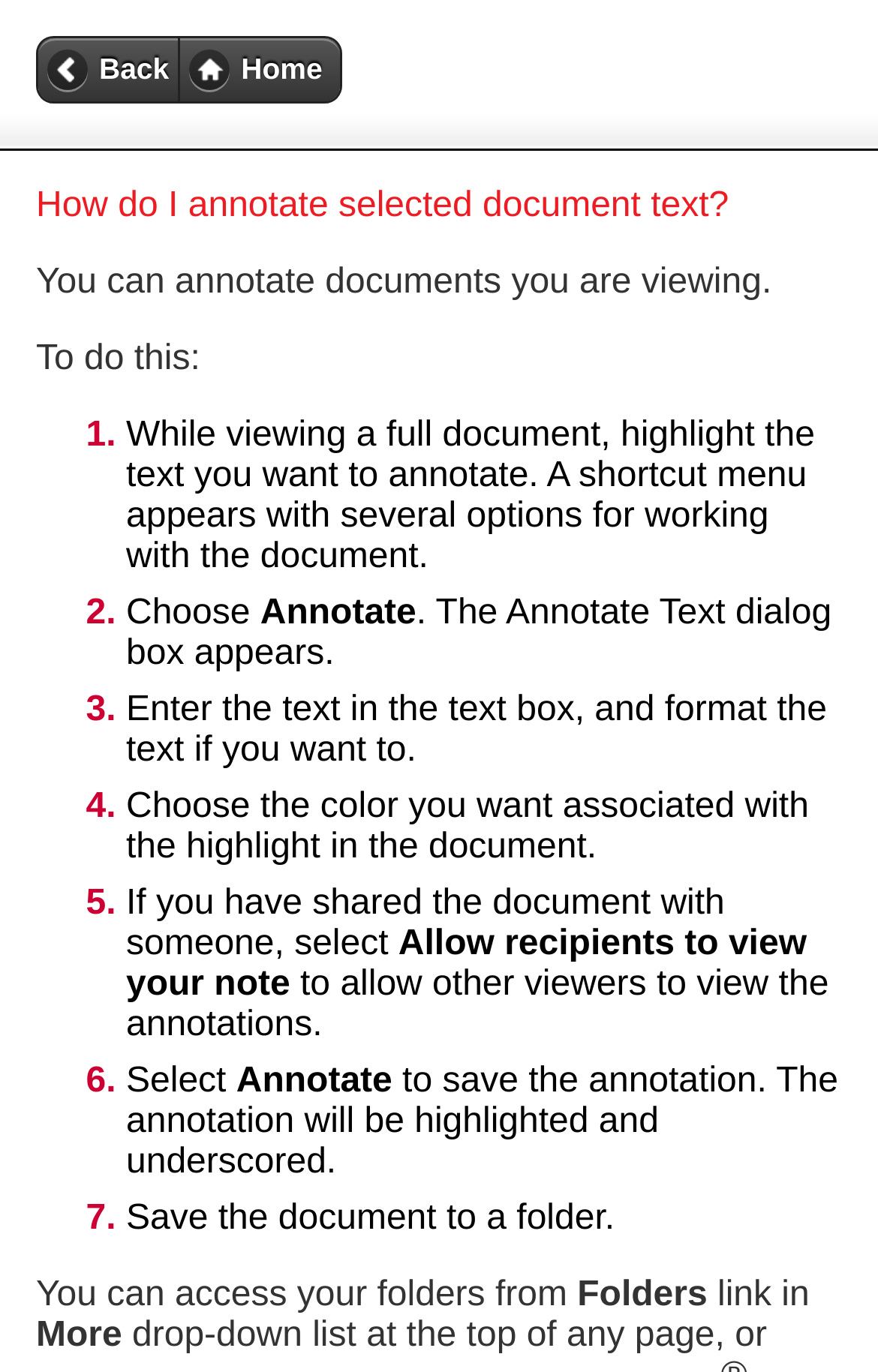Using the image as a reference, answer the following question in as much detail as possible:
What happens when you select 'Annotate'?

According to the webpage, when you select 'Annotate', the Annotate Text dialog box appears. This is mentioned in step 2 of the annotation process, where you are instructed to choose 'Annotate' and the dialog box will appear.